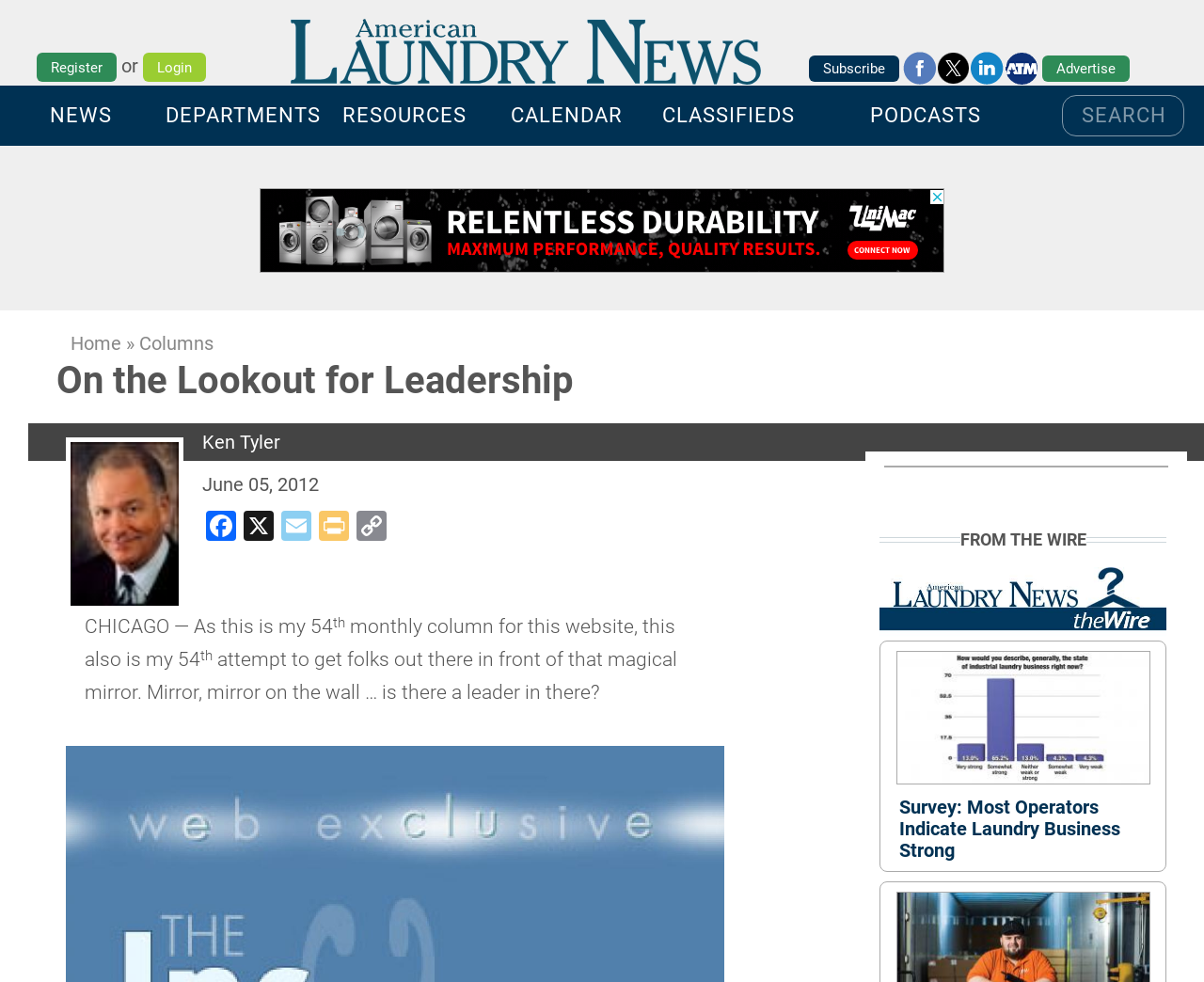Please specify the bounding box coordinates of the clickable section necessary to execute the following command: "Search for something".

[0.882, 0.097, 0.983, 0.139]